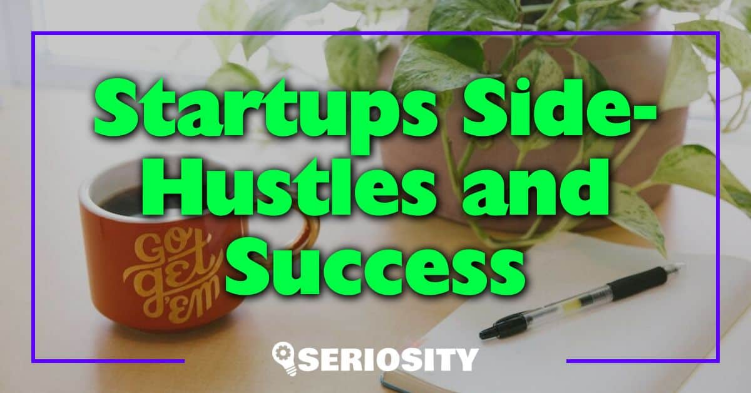Answer the following in one word or a short phrase: 
What is the object with playful text?

Coffee mug